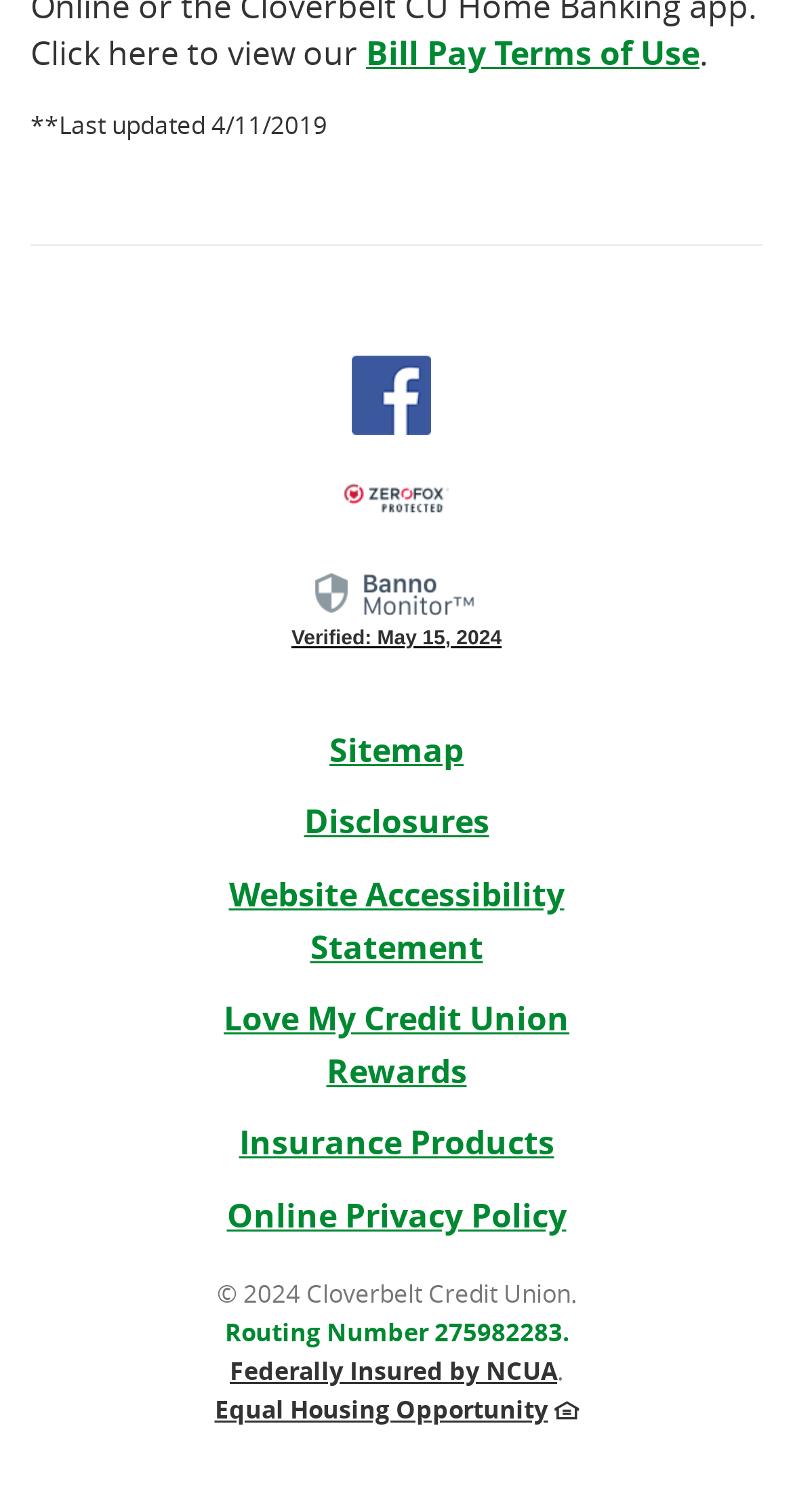What is the last updated date of the terms of use?
Using the details shown in the screenshot, provide a comprehensive answer to the question.

I found the last updated date of the terms of use by looking at the StaticText element '**Last updated 4/11/2019' which is located at the top of the webpage.